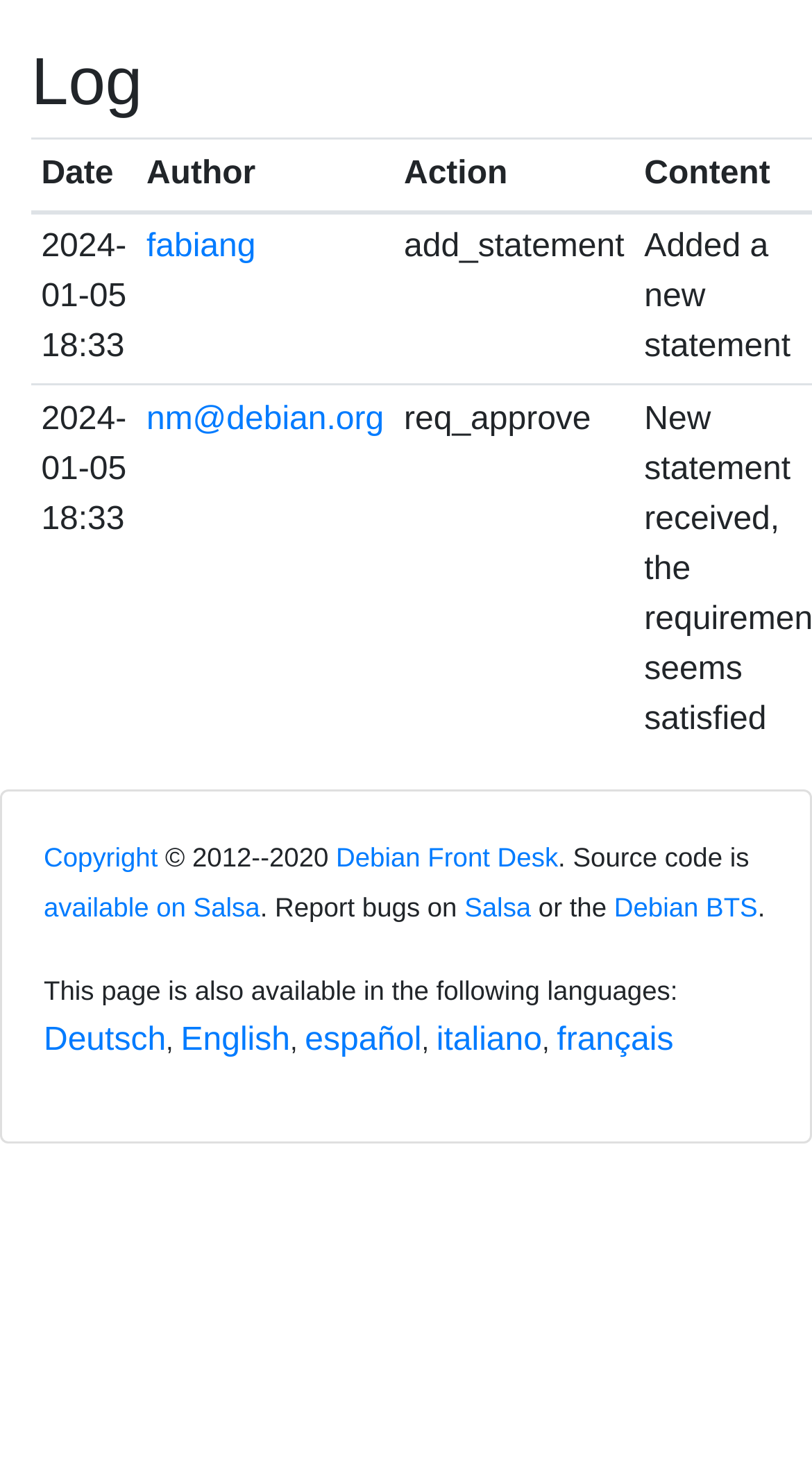Find and provide the bounding box coordinates for the UI element described with: "Debian BTS".

[0.756, 0.604, 0.933, 0.626]